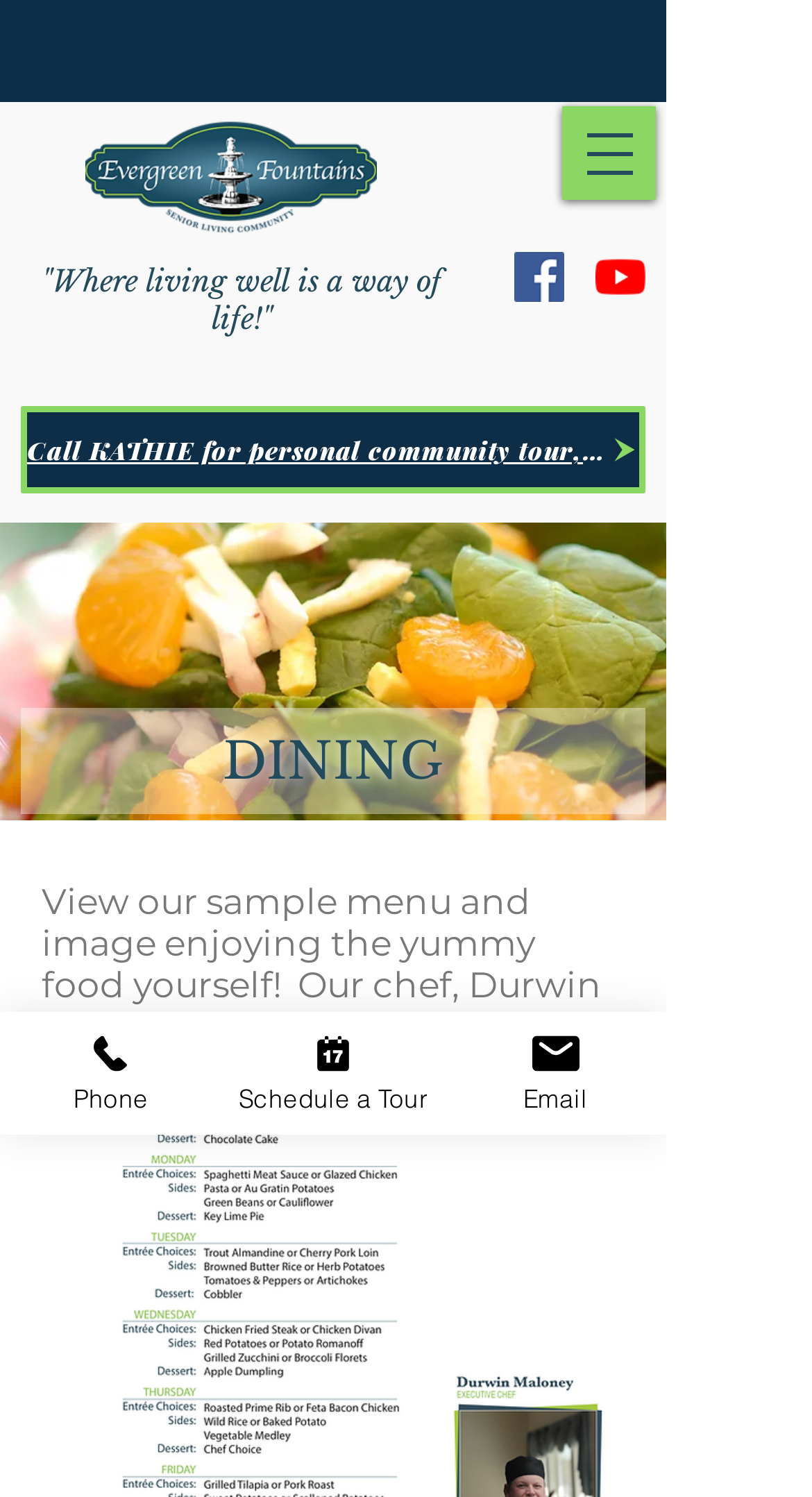Using the information in the image, could you please answer the following question in detail:
What is the role of Durwin Maloney?

According to the text under the 'DINING' heading, Durwin Maloney is the chef, as mentioned in the sentence 'Our chef, Durwin Maloney is the best'.